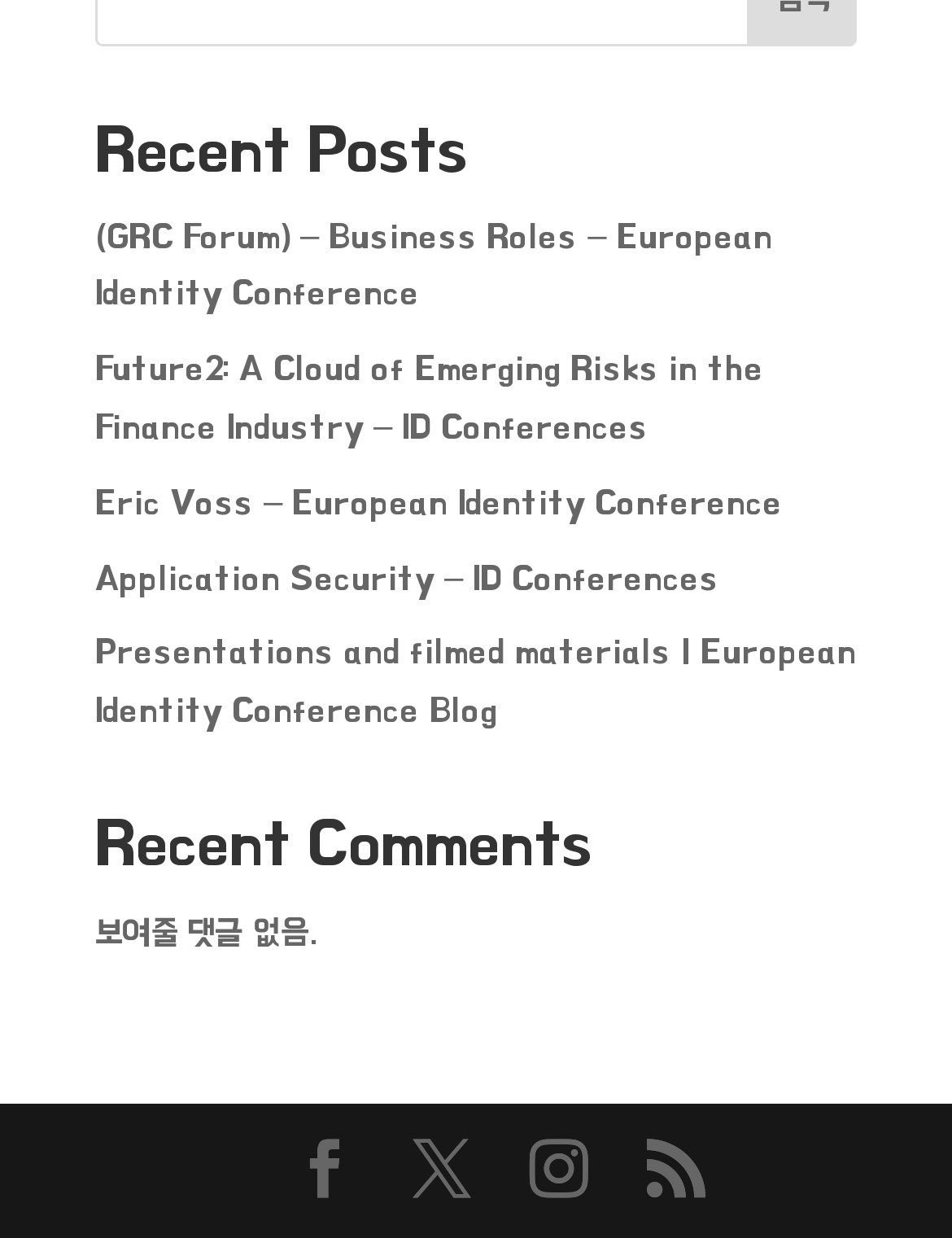Please identify the bounding box coordinates of the area that needs to be clicked to fulfill the following instruction: "Sign in."

None